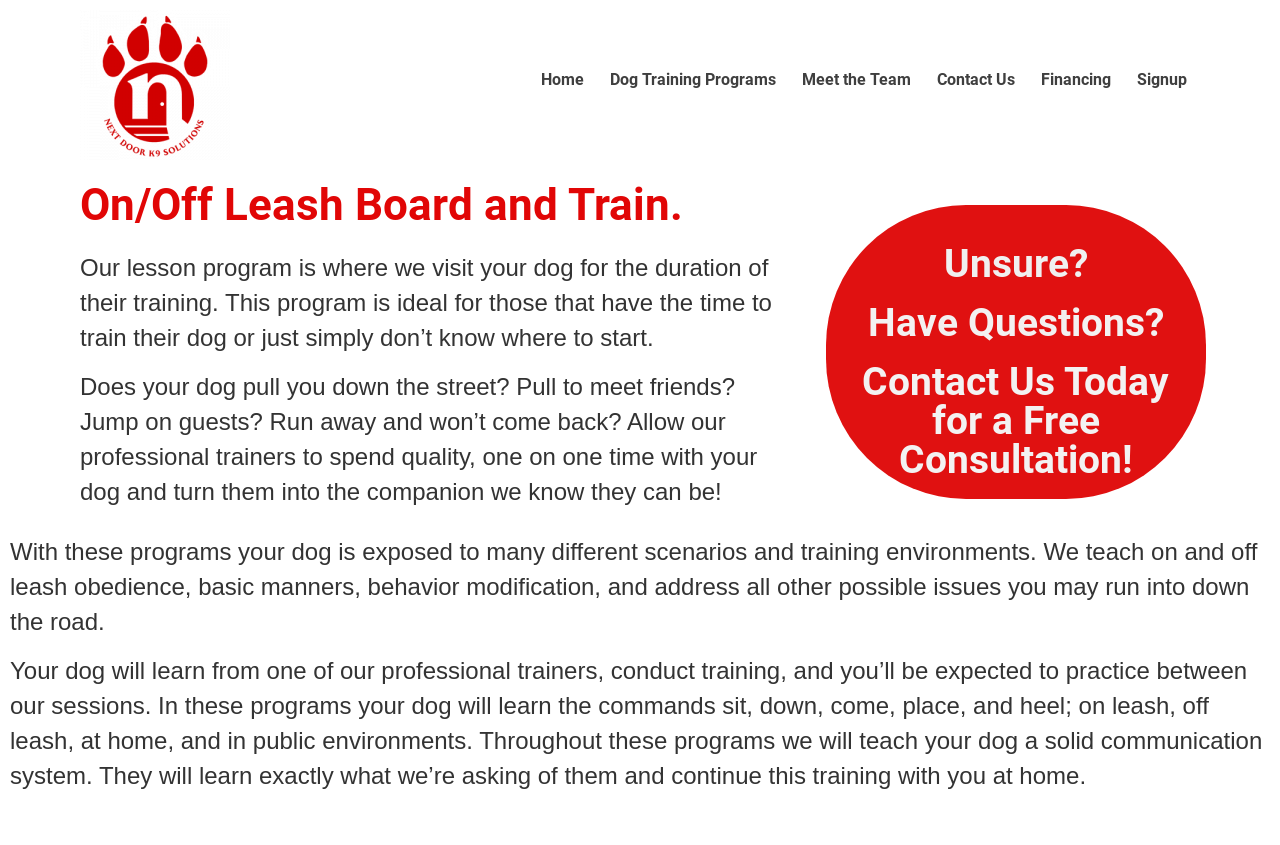Return the bounding box coordinates of the UI element that corresponds to this description: "Flat Rent". The coordinates must be given as four float numbers in the range of 0 and 1, [left, top, right, bottom].

None